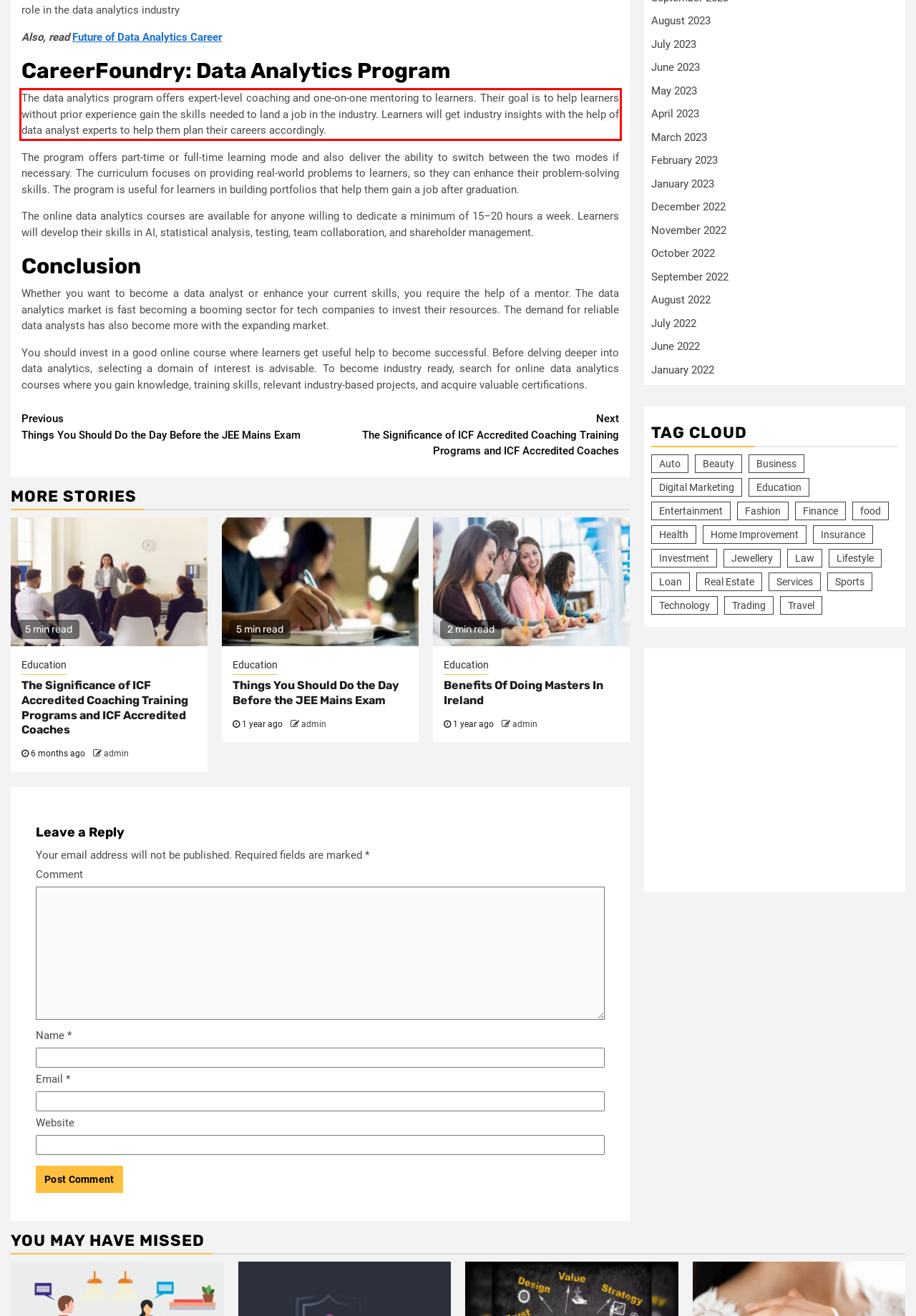Given a screenshot of a webpage, identify the red bounding box and perform OCR to recognize the text within that box.

The data analytics program offers expert-level coaching and one-on-one mentoring to learners. Their goal is to help learners without prior experience gain the skills needed to land a job in the industry. Learners will get industry insights with the help of data analyst experts to help them plan their careers accordingly.